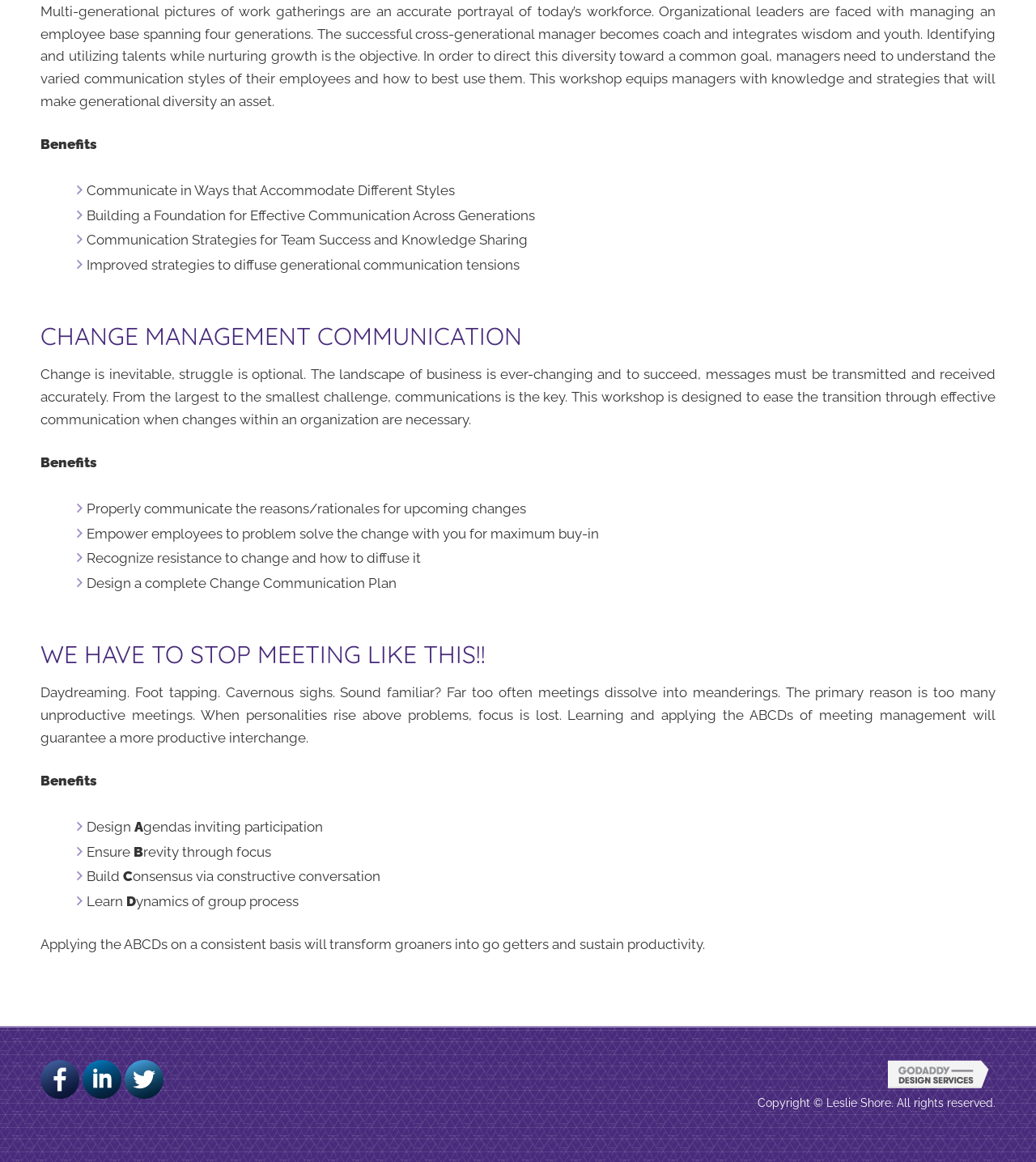What is the main topic of the first workshop?
Please give a detailed and elaborate answer to the question.

The first workshop is about managing an employee base spanning four generations, and the objective is to identify and utilize talents while nurturing growth. This is evident from the text 'Multi-generational pictures of work gatherings are an accurate portrayal of today’s workforce...' and the subsequent text that explains the importance of understanding varied communication styles.